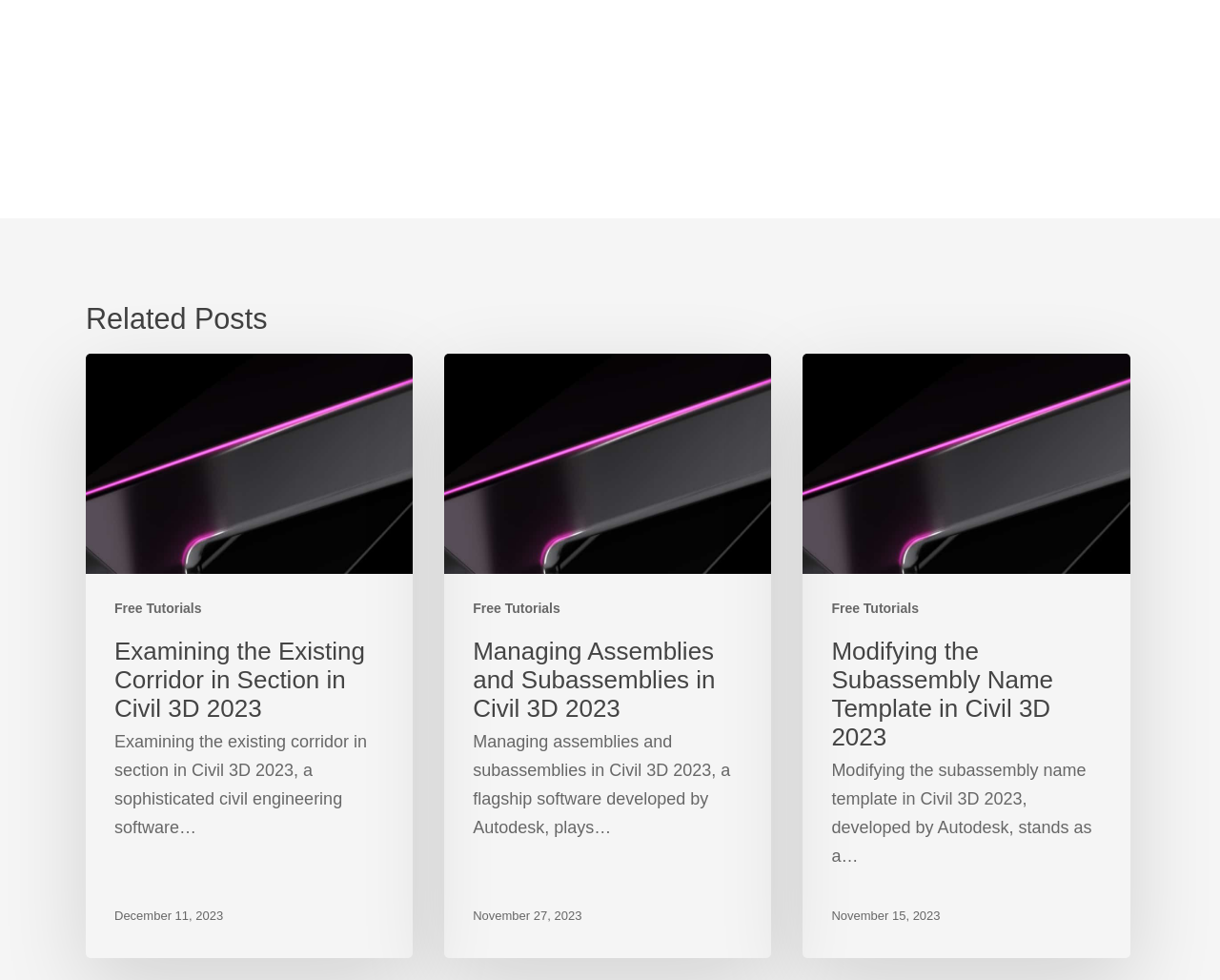How many tutorials are available?
Refer to the image and provide a thorough answer to the question.

I counted the number of links with the text 'Free Tutorials', and there are three links, each corresponding to a different tutorial.